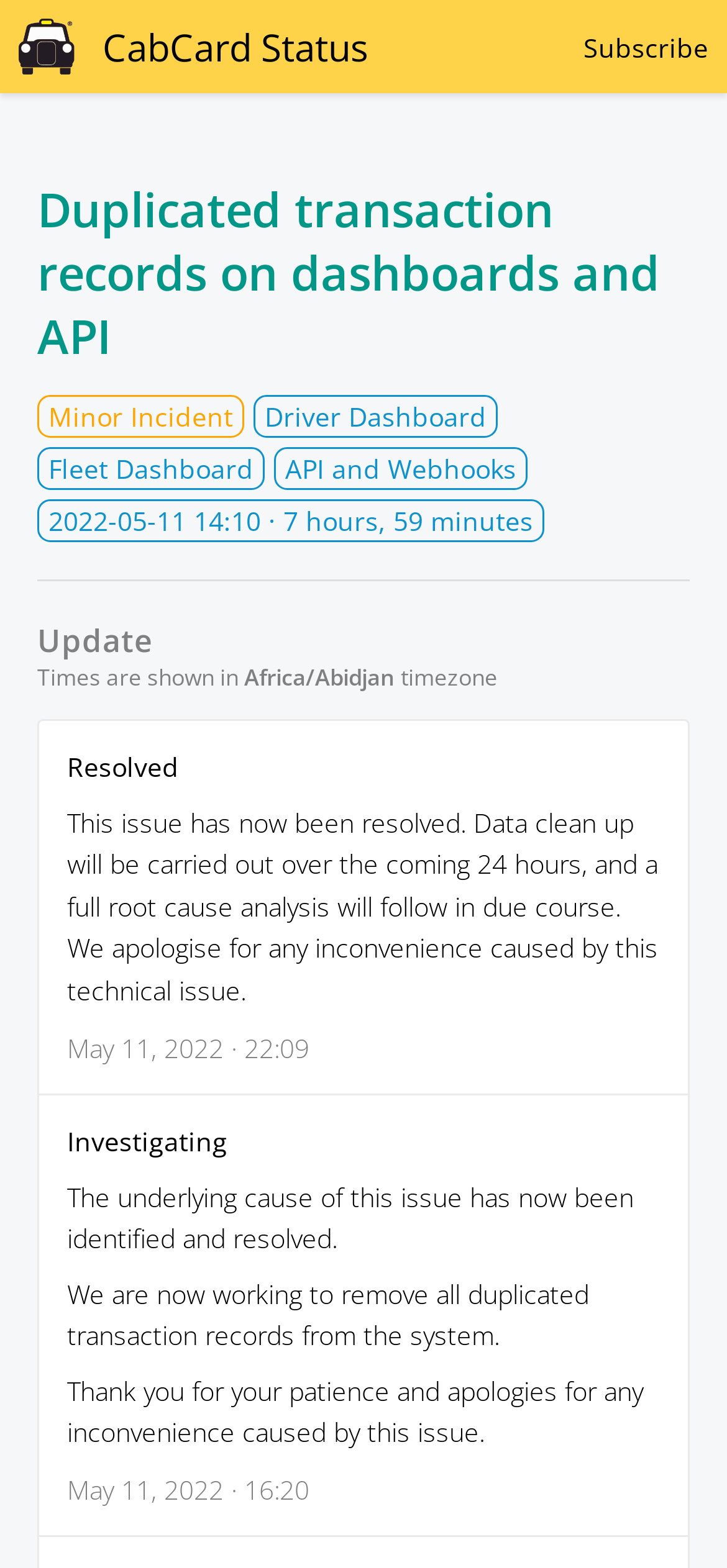Produce an elaborate caption capturing the essence of the webpage.

The webpage appears to be a status page for a minor incident related to duplicated transaction records on dashboards and API. At the top, there is a link to "CabCard Status" accompanied by a small image. To the right of this link, there is another link to "Subscribe". 

Below these links, there is a heading that reads "Duplicated transaction records on dashboards and API". Underneath this heading, there are three static text elements that list the affected areas: "Driver Dashboard", "Fleet Dashboard", and "API and Webhooks". 

To the right of these text elements, there is a timestamp "2022-05-11 14:10" followed by a duration "· 7 hours, 59 minutes". A horizontal separator line separates this section from the next.

The next section is headed by "Update" and contains a block of text that explains the current status of the issue. The text is divided into four paragraphs, with the first paragraph stating that the issue has been resolved and providing details on the next steps. The subsequent paragraphs provide additional updates on the progress of the resolution. Each paragraph is accompanied by a timestamp, with the most recent update at the bottom.

There are also two links in this section, one labeled "Resolved" and another labeled "Investigating", which may indicate the status of the issue at different points in time.